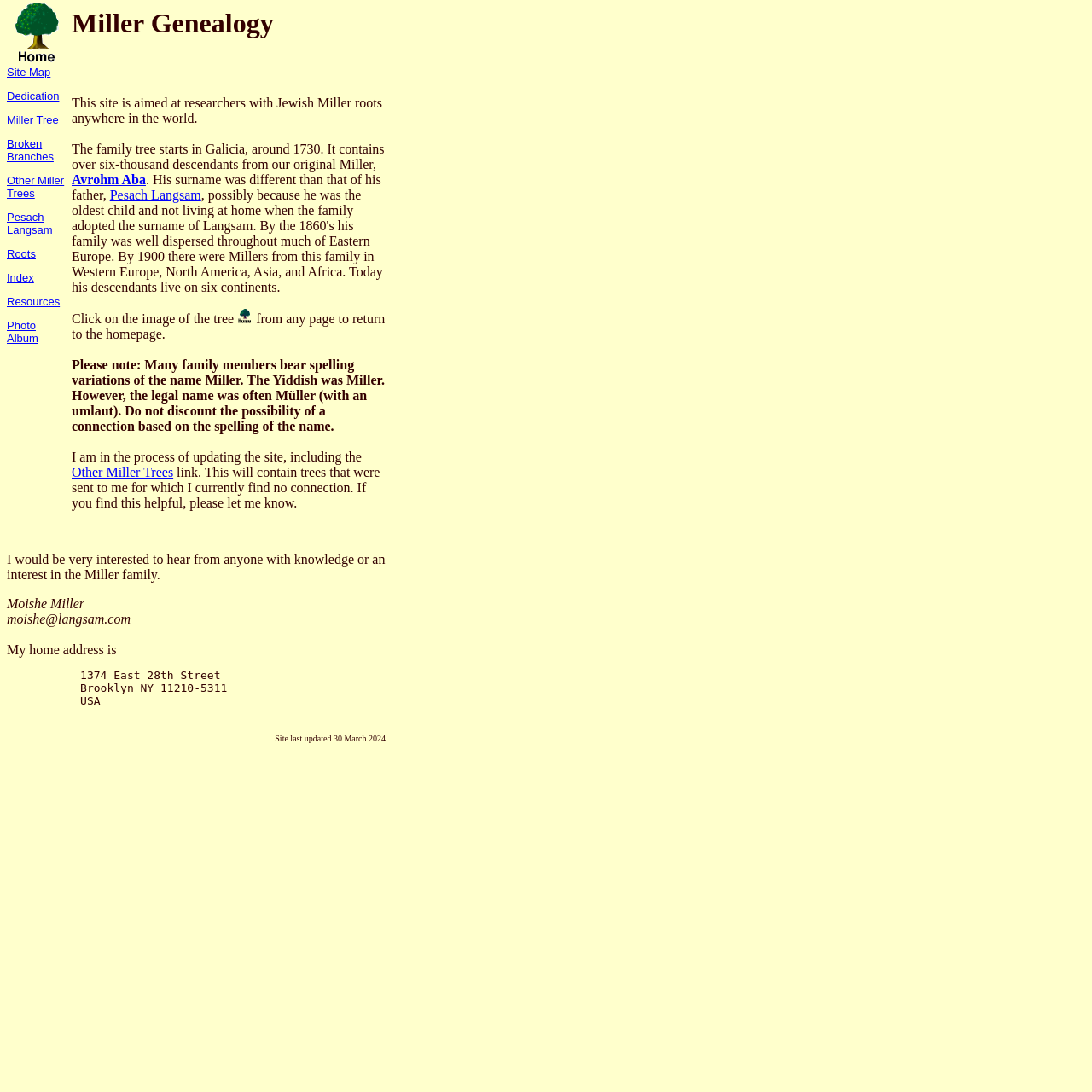From the screenshot, find the bounding box of the UI element matching this description: "2006". Supply the bounding box coordinates in the form [left, top, right, bottom], each a float between 0 and 1.

None